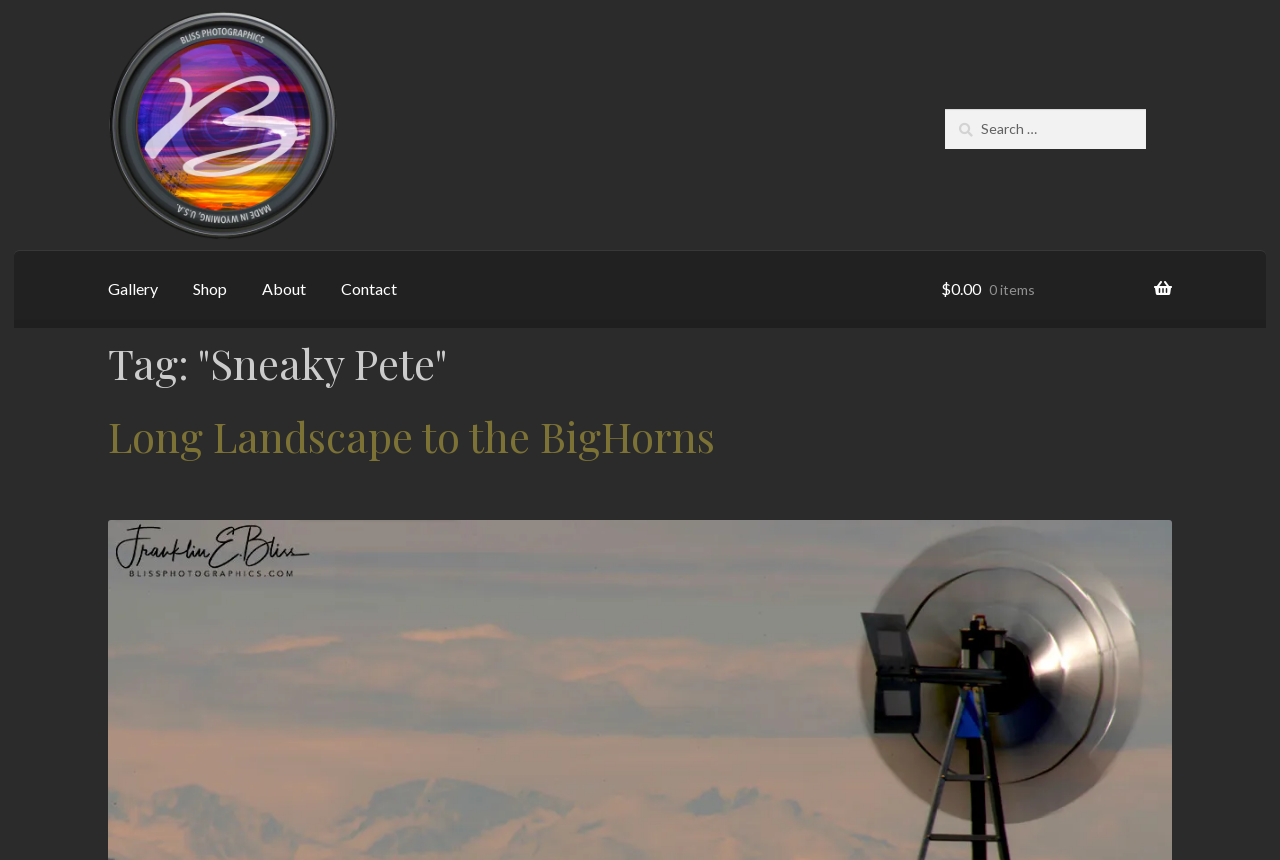Respond to the following question with a brief word or phrase:
What is the purpose of the search bar?

Search for photos